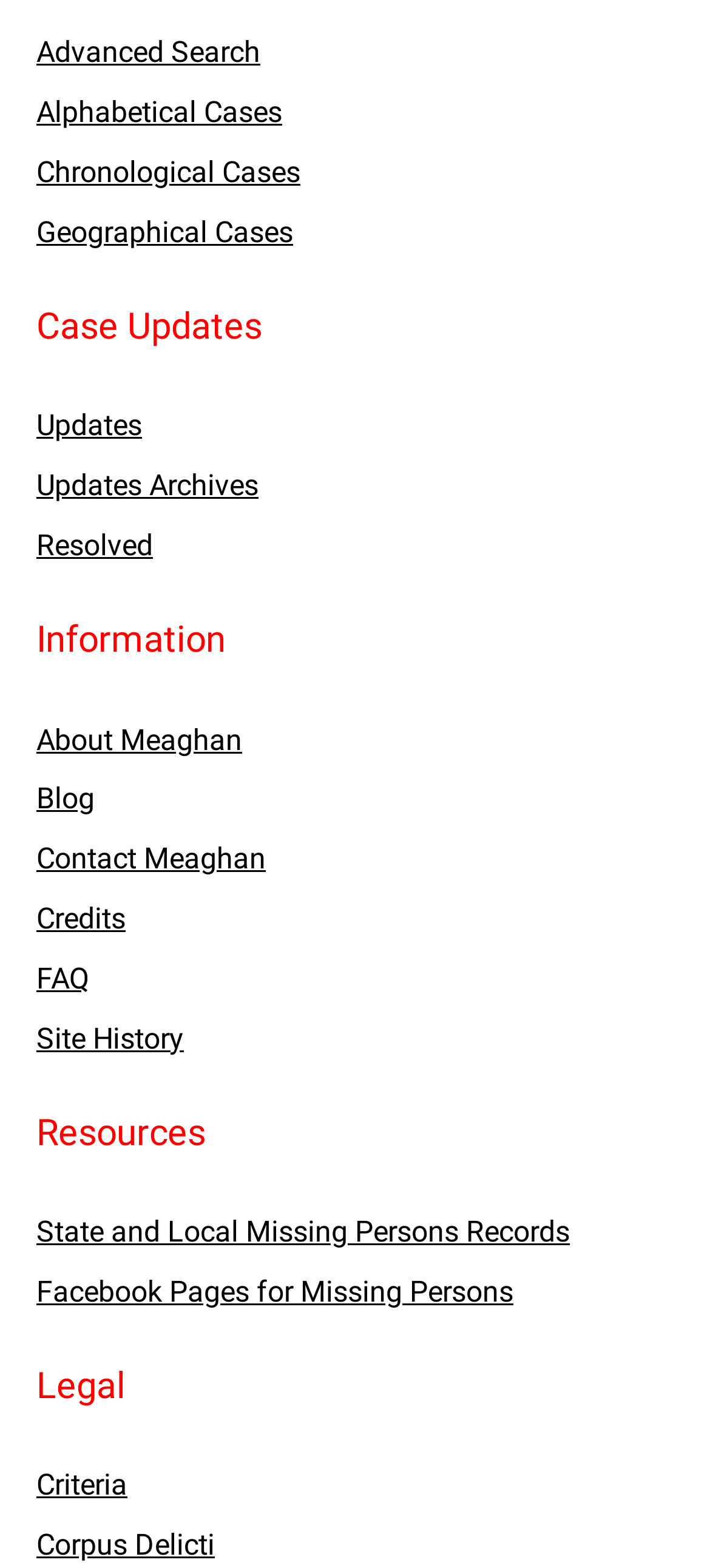Kindly respond to the following question with a single word or a brief phrase: 
How many links are under the 'Legal' heading?

2